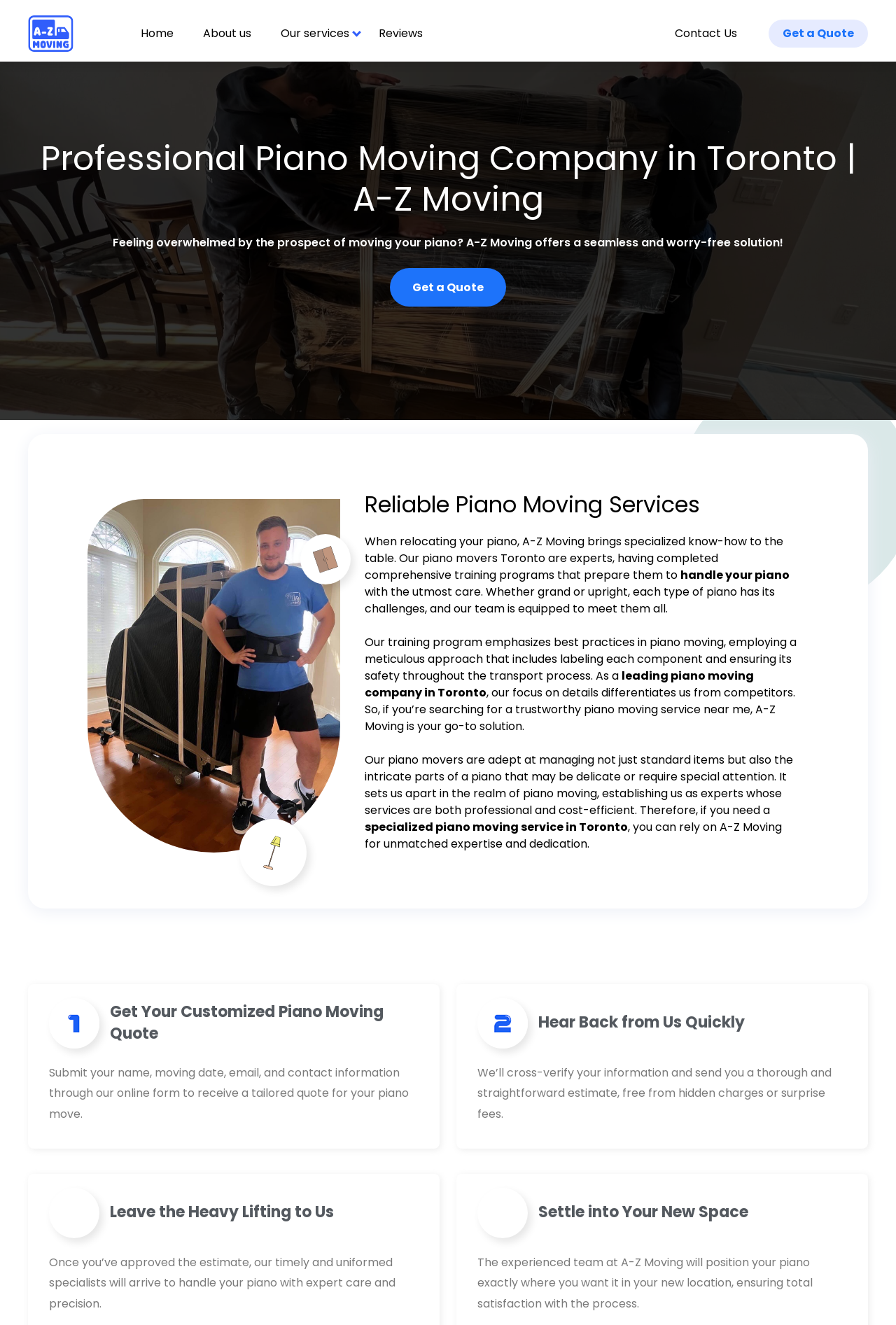Please find the bounding box coordinates of the clickable region needed to complete the following instruction: "Click the 'Home' link". The bounding box coordinates must consist of four float numbers between 0 and 1, i.e., [left, top, right, bottom].

[0.157, 0.019, 0.194, 0.031]